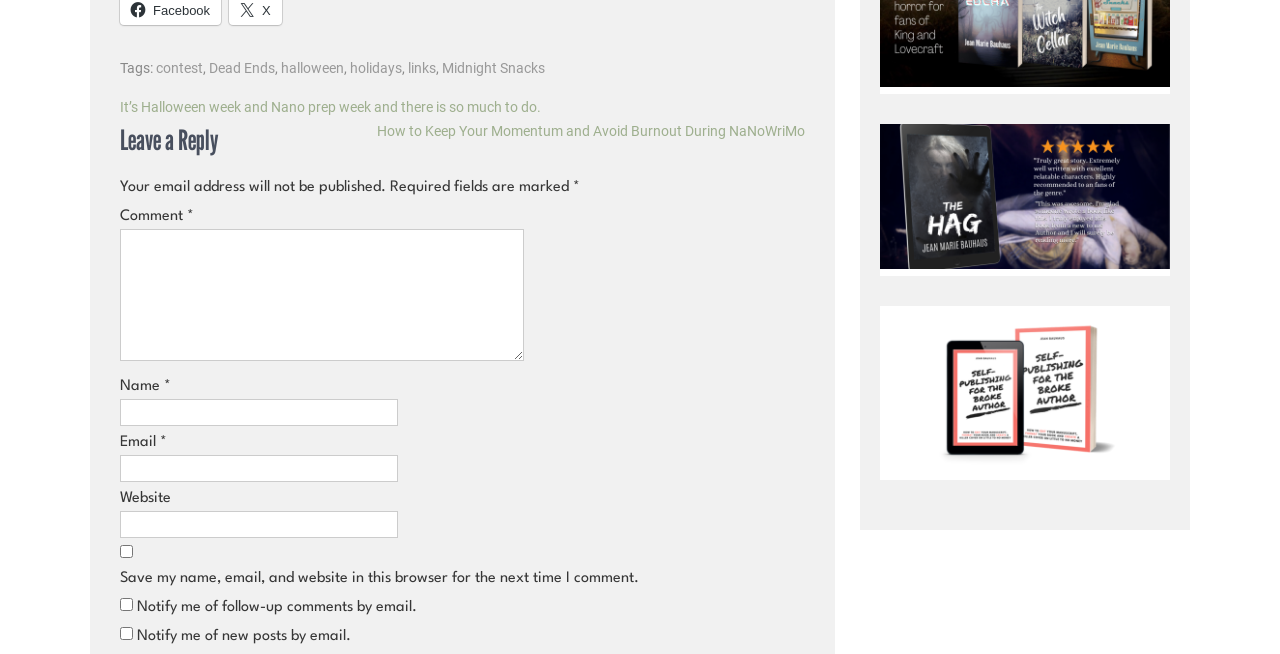Please provide a comprehensive response to the question below by analyzing the image: 
What is the purpose of the checkboxes?

The checkboxes, including 'Save my name, email, and website in this browser for the next time I comment.', 'Notify me of follow-up comments by email.', and 'Notify me of new posts by email.', are used to save information for future comments or notifications.